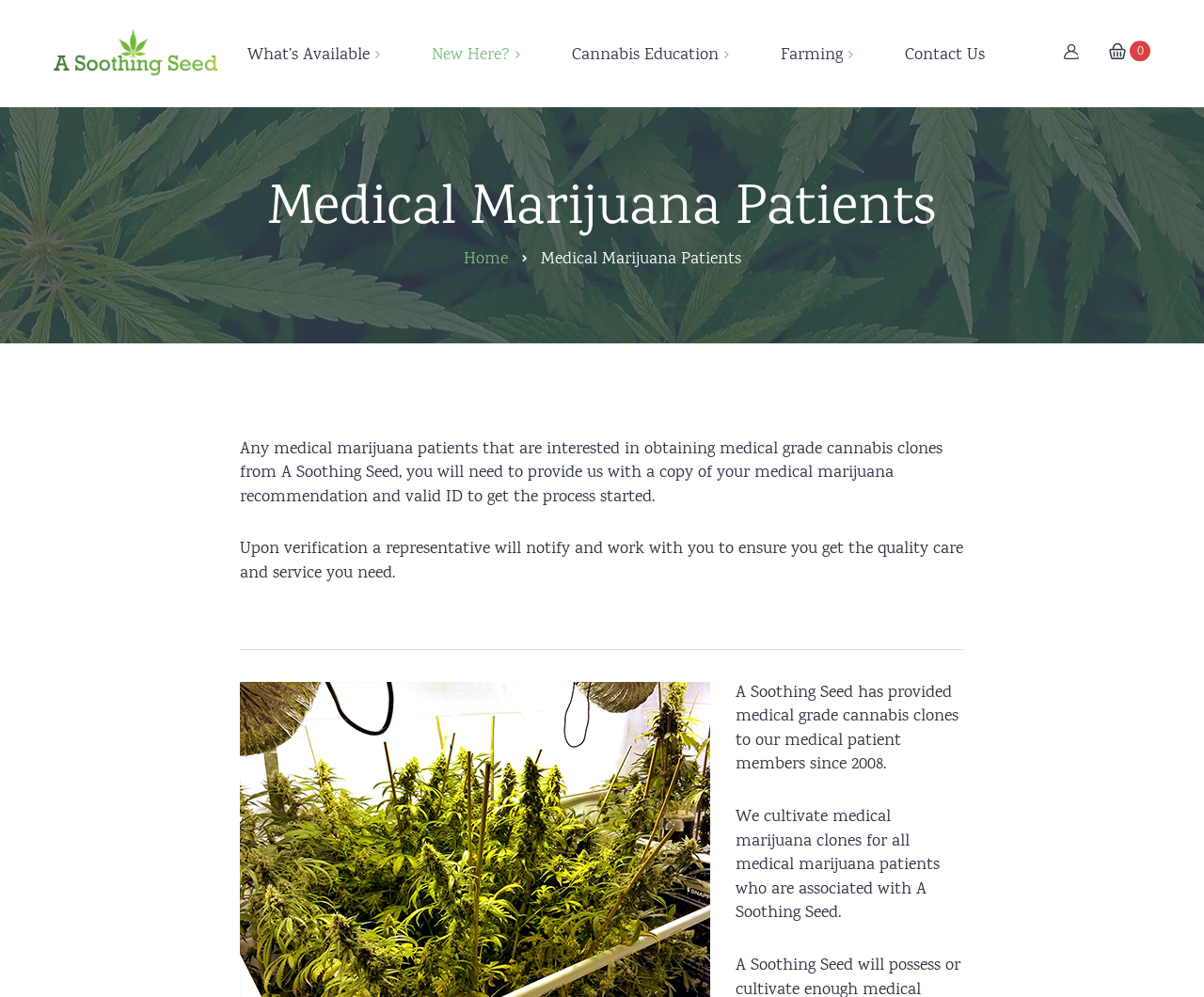What is required to obtain medical grade cannabis clones?
Give a single word or phrase as your answer by examining the image.

Medical marijuana recommendation